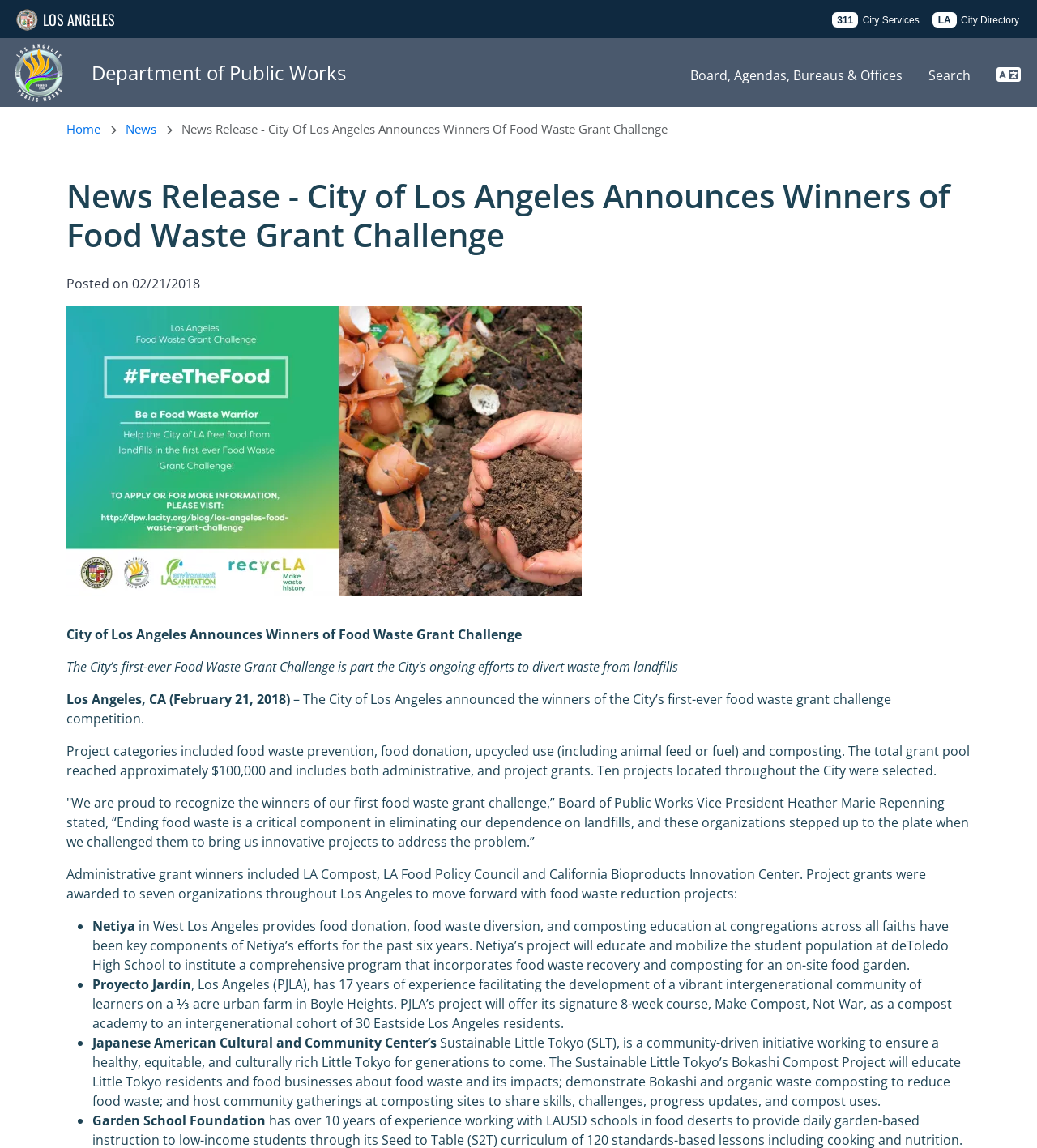Extract the heading text from the webpage.

News Release - City of Los Angeles Announces Winners of Food Waste Grant Challenge